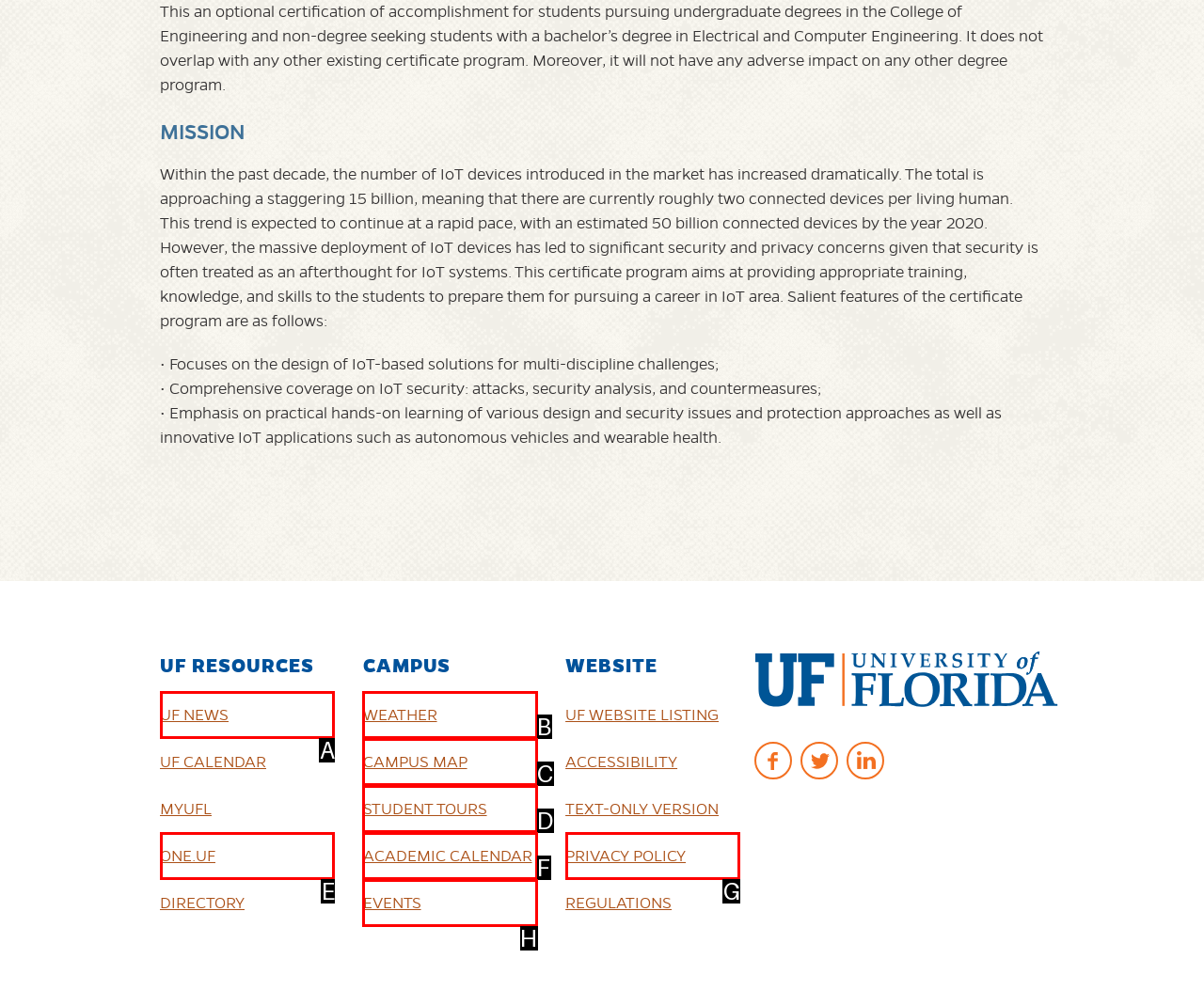Find the HTML element that suits the description: Privacy Policy
Indicate your answer with the letter of the matching option from the choices provided.

G